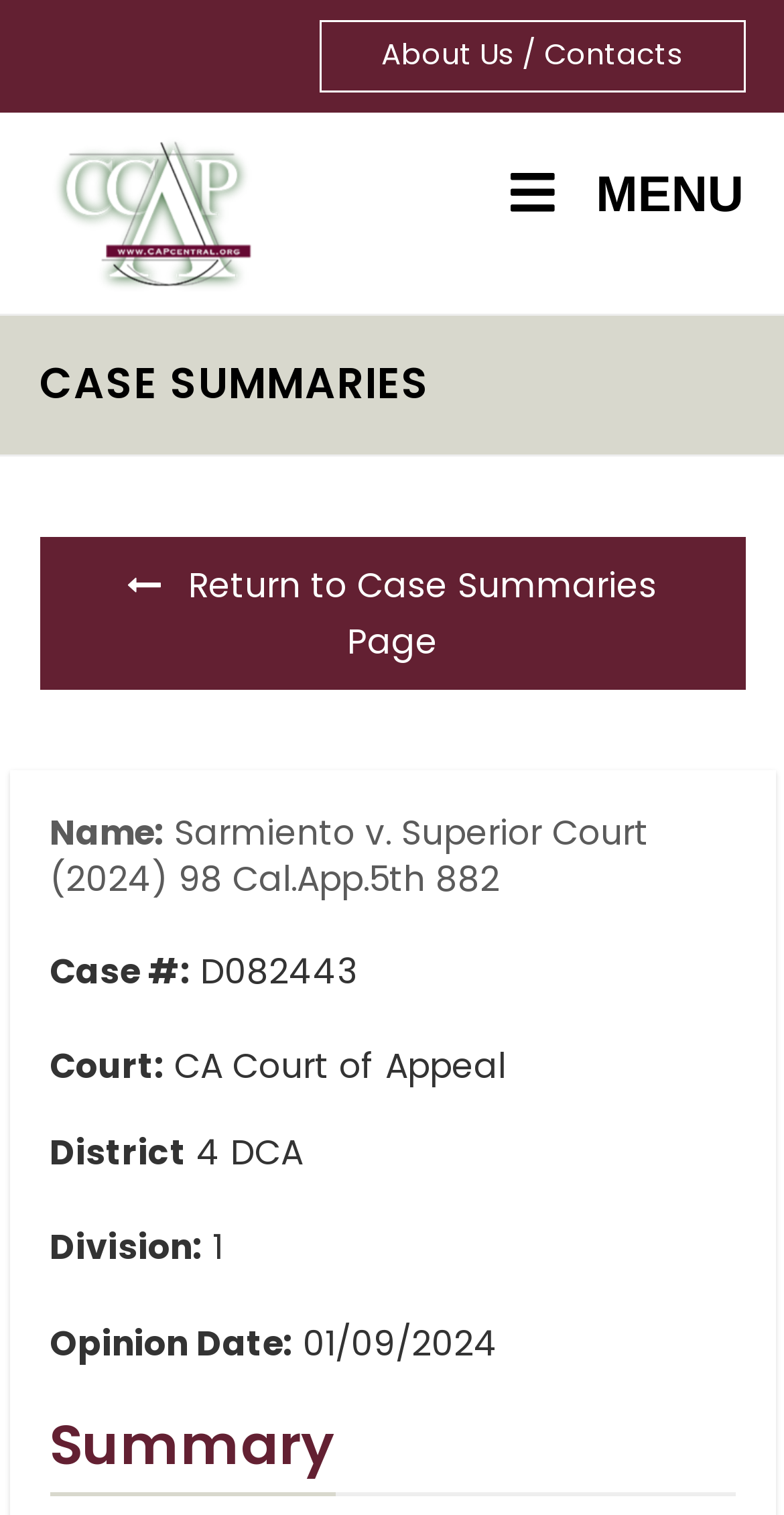What is the opinion date?
Please look at the screenshot and answer in one word or a short phrase.

01/09/2024